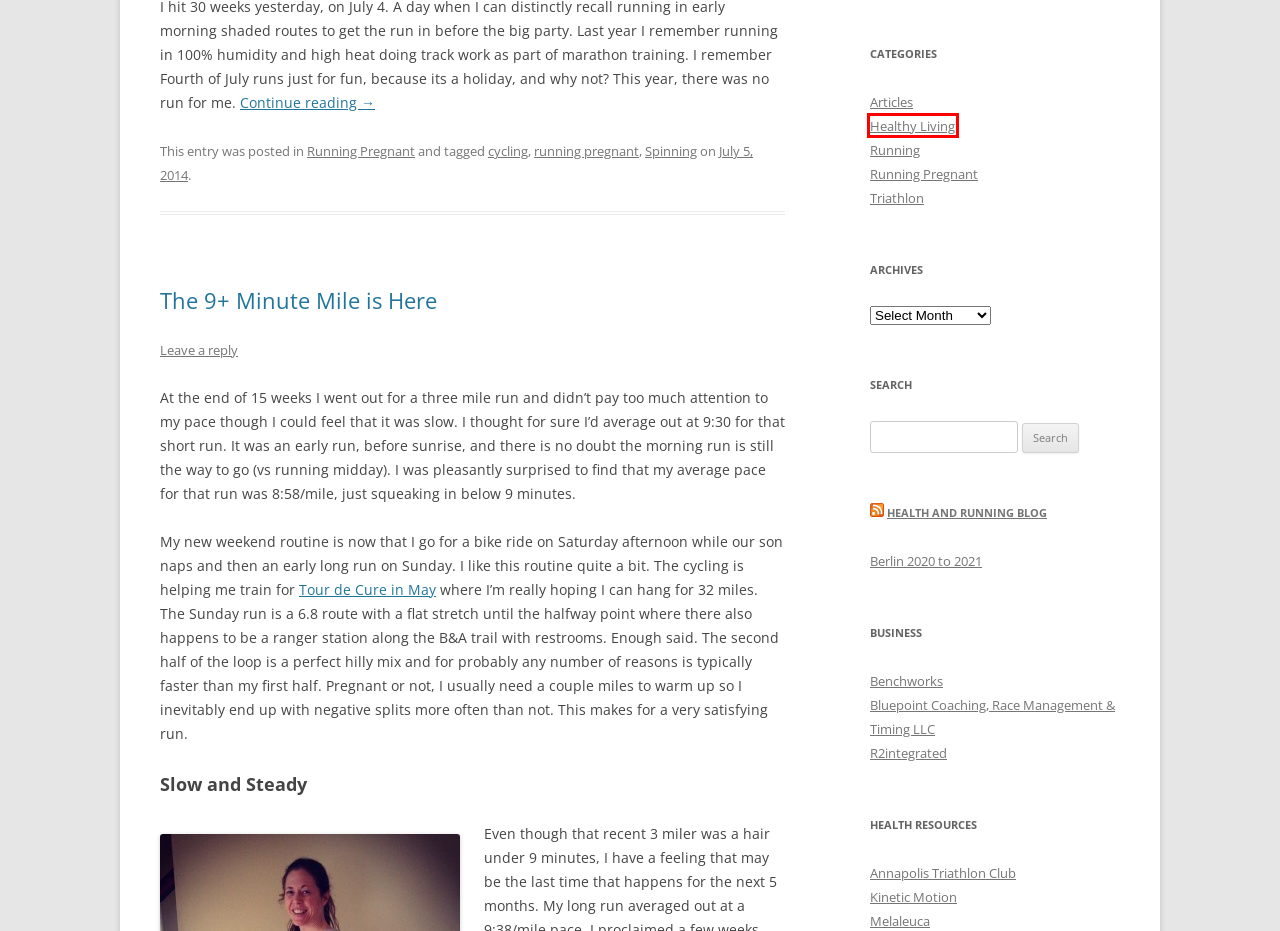You are provided with a screenshot of a webpage that includes a red rectangle bounding box. Please choose the most appropriate webpage description that matches the new webpage after clicking the element within the red bounding box. Here are the candidates:
A. Running Archives - Health and Running
B. Healthy Living Archives - Health and Running
C. SBOBET: Situs Taruhan Judi Bola Online Resmi | Link Daftar & Login SBOBET88
D. cycling Archives - Health and Running
E. Triathlon Archives - Health and Running
F. Running Pregnant Archives - Health and Running
G. running pregnant Archives - Health and Running
H. Benchworks – Benchworks

B